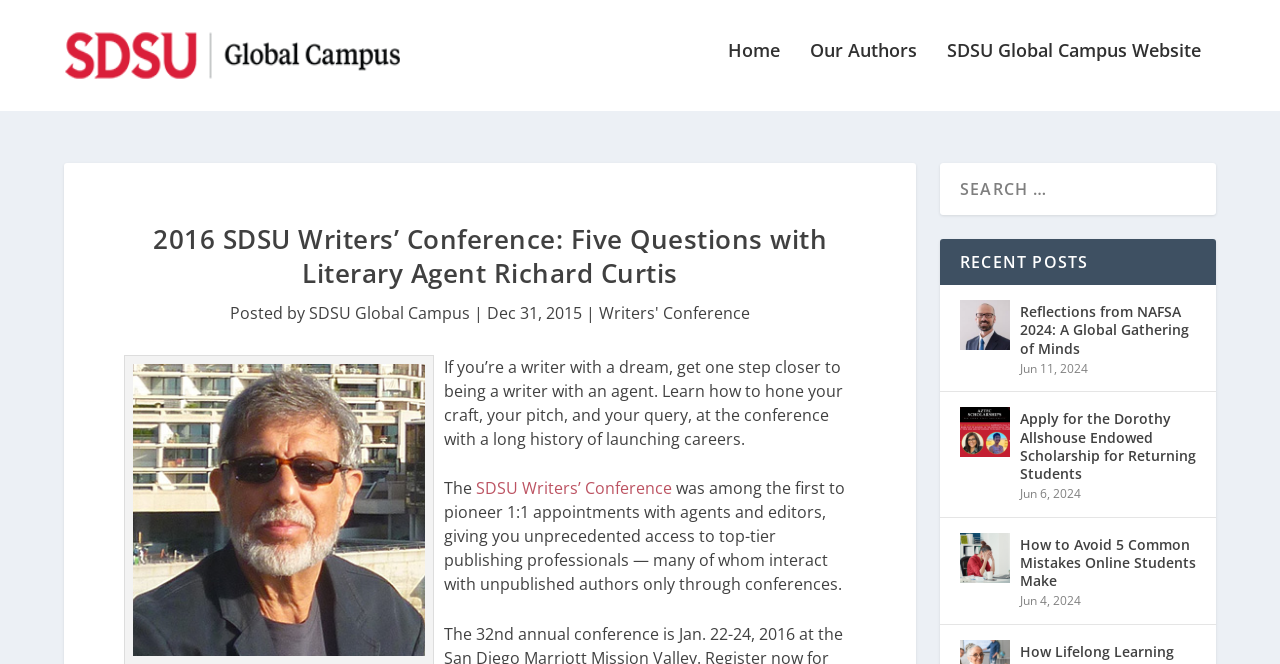Find the bounding box coordinates of the element I should click to carry out the following instruction: "Click on the SDSU Global Campus Blog link".

[0.05, 0.06, 0.313, 0.126]